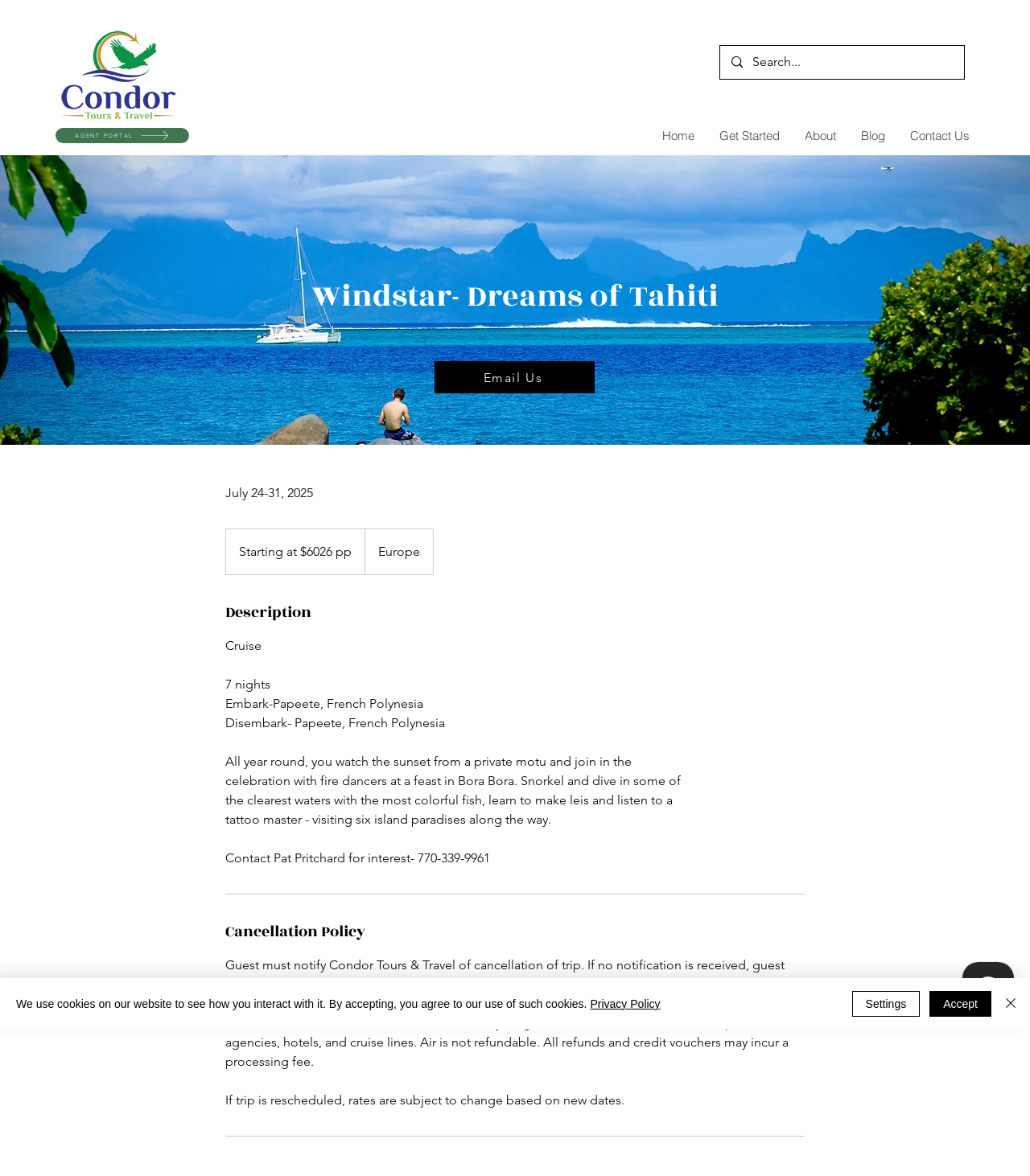What is the starting price of the cruise?
Respond with a short answer, either a single word or a phrase, based on the image.

6026 pp